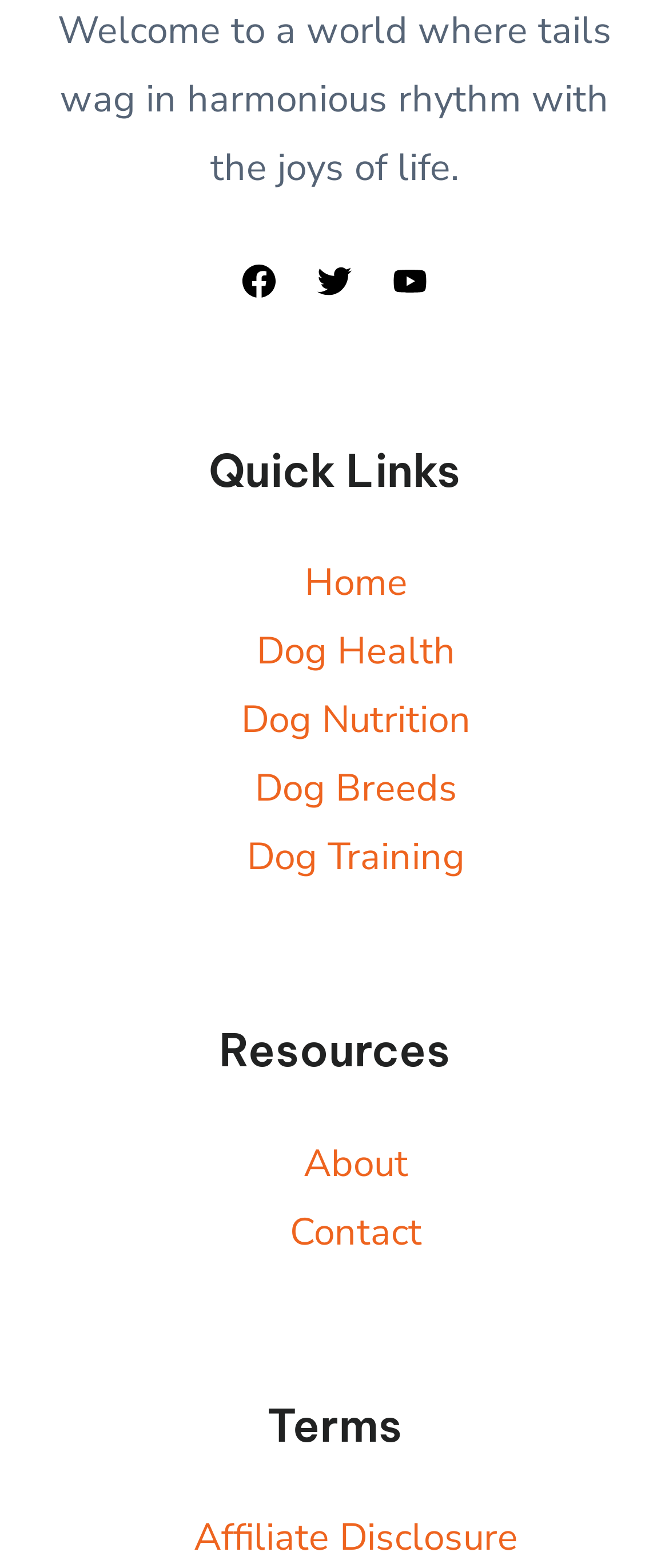Pinpoint the bounding box coordinates of the clickable element to carry out the following instruction: "View Affiliate Disclosure."

[0.29, 0.964, 0.774, 0.997]